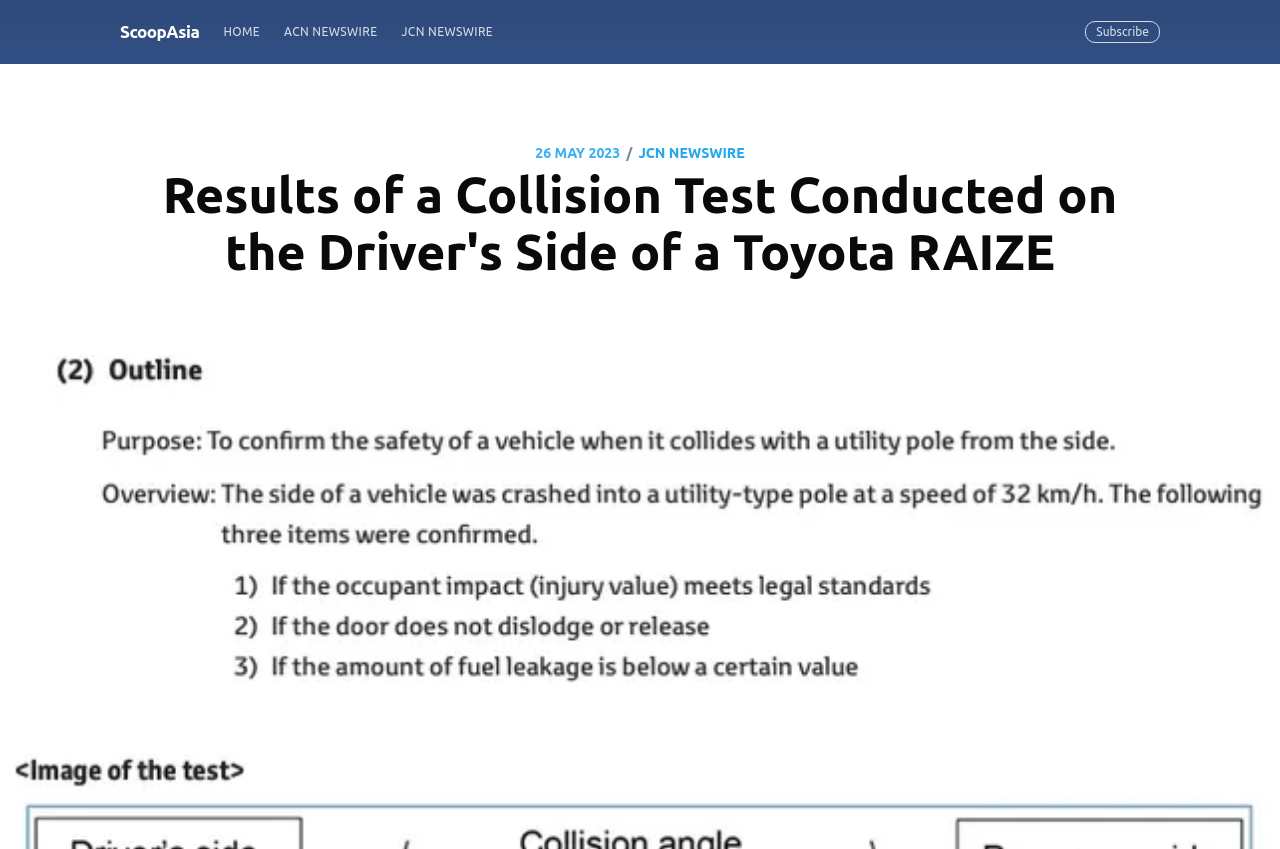What is the text above the 'Subscribe' button? Please answer the question using a single word or phrase based on the image.

Stay up to date!